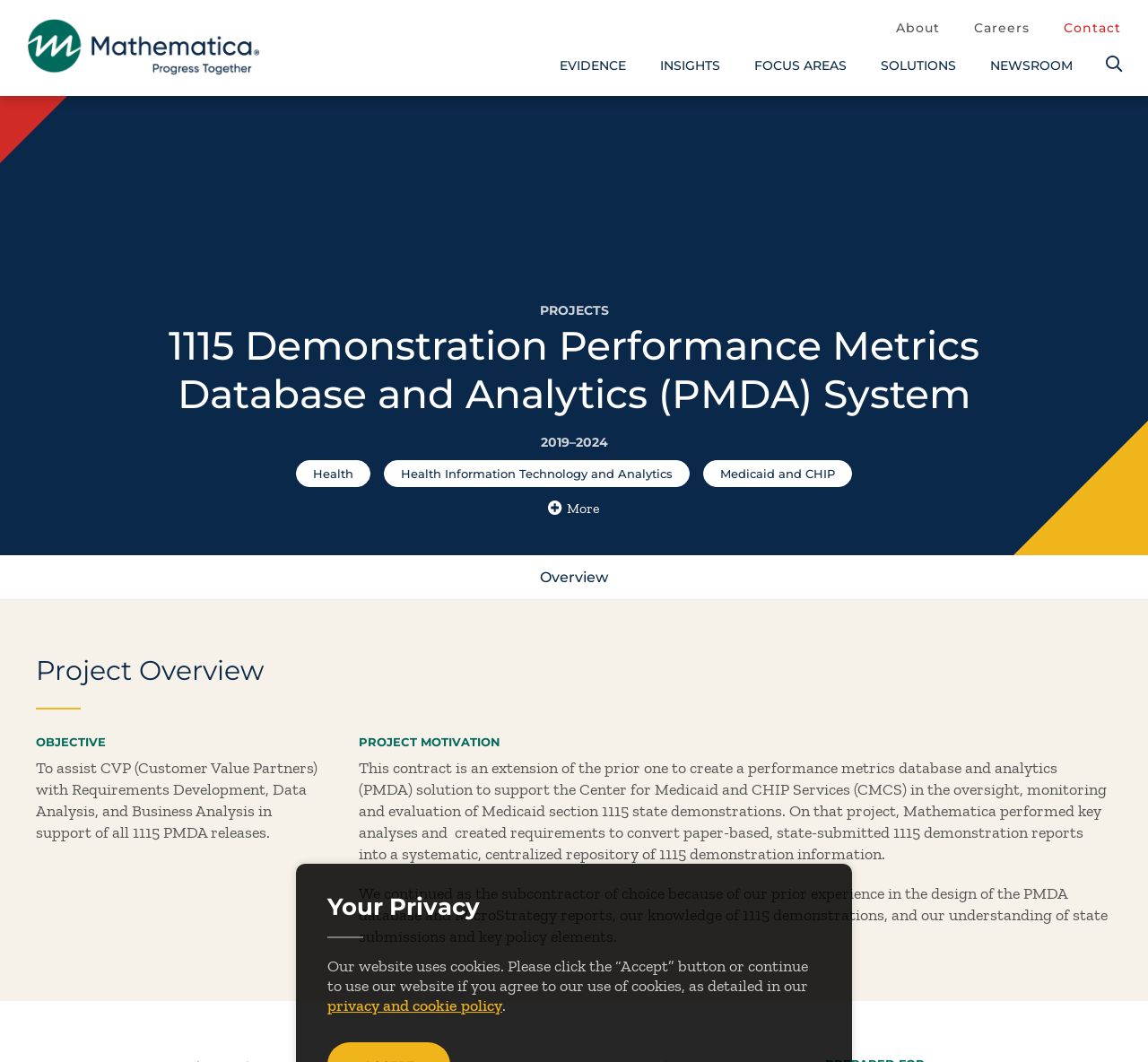Please identify the bounding box coordinates of the element on the webpage that should be clicked to follow this instruction: "View the EVIDENCE section". The bounding box coordinates should be given as four float numbers between 0 and 1, formatted as [left, top, right, bottom].

[0.474, 0.047, 0.559, 0.076]